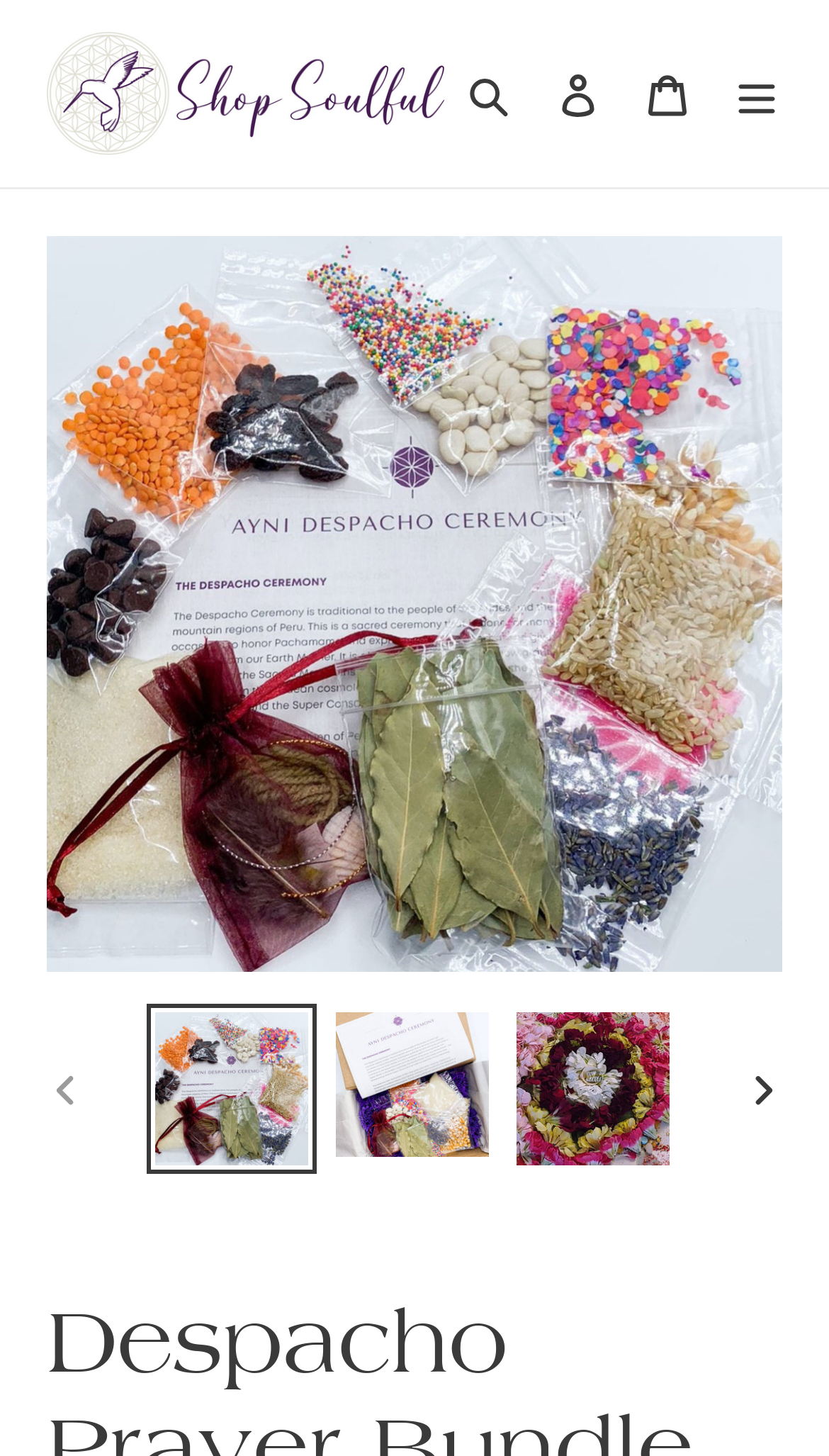Can you find and provide the title of the webpage?

Despacho Prayer Bundle Kit